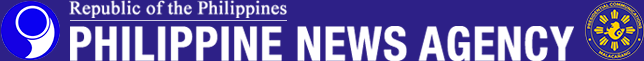Give a one-word or short phrase answer to the question: 
What symbol is featured on the right side of the logo?

Stylized sun